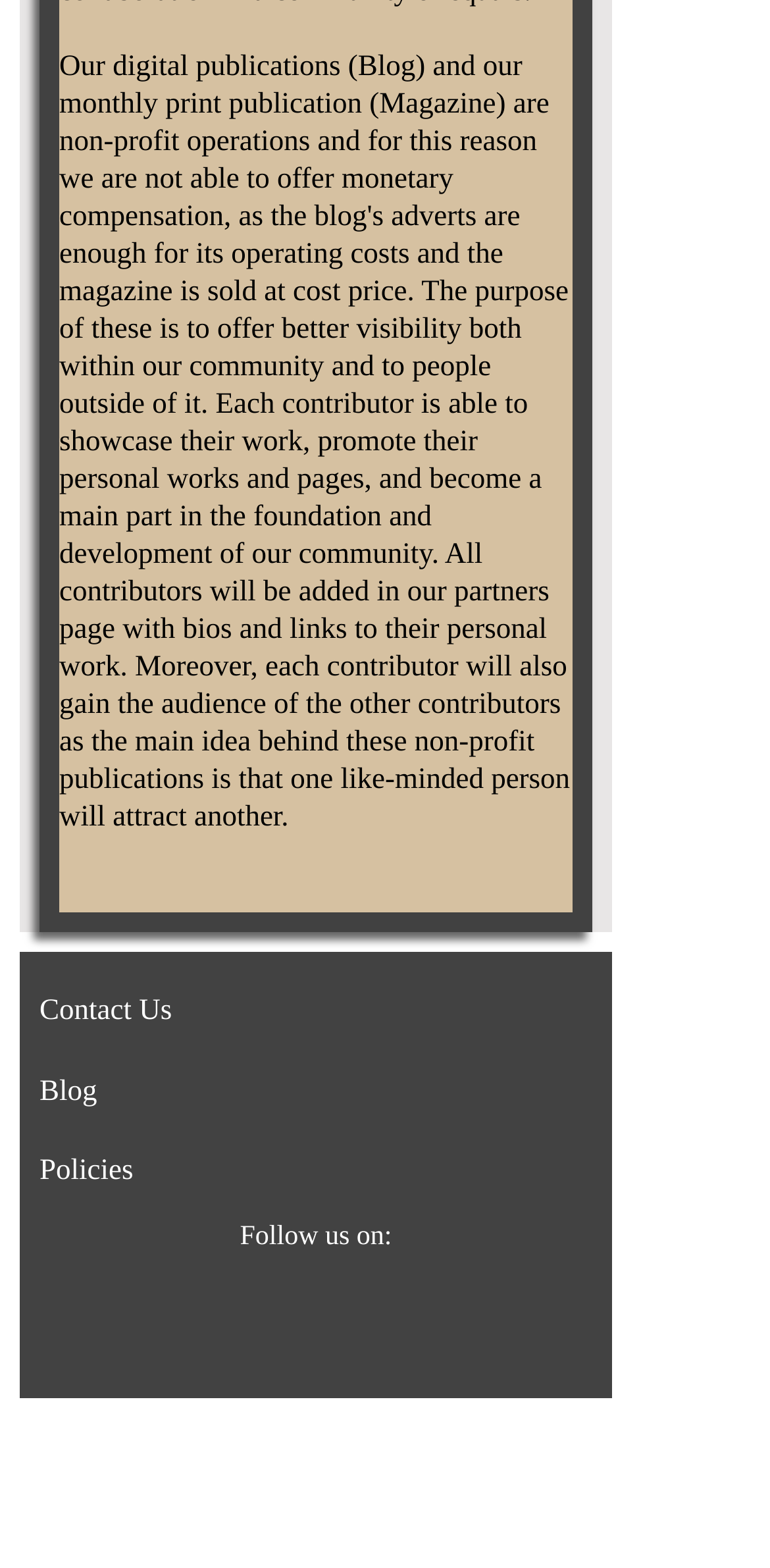How many links are there in the top navigation menu?
Answer with a single word or phrase by referring to the visual content.

3